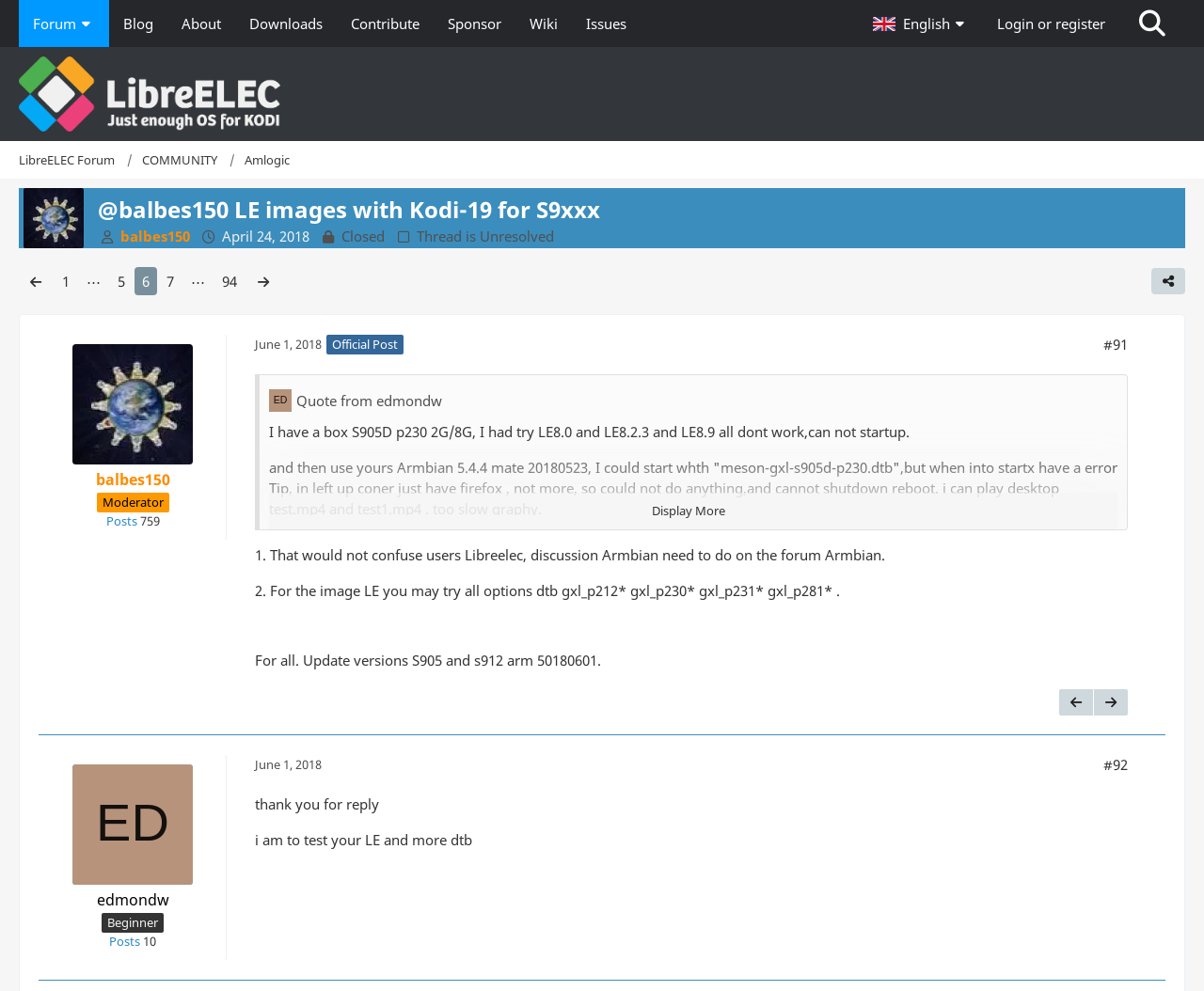Given the element description: "edmondw", predict the bounding box coordinates of this UI element. The coordinates must be four float numbers between 0 and 1, given as [left, top, right, bottom].

[0.08, 0.899, 0.14, 0.918]